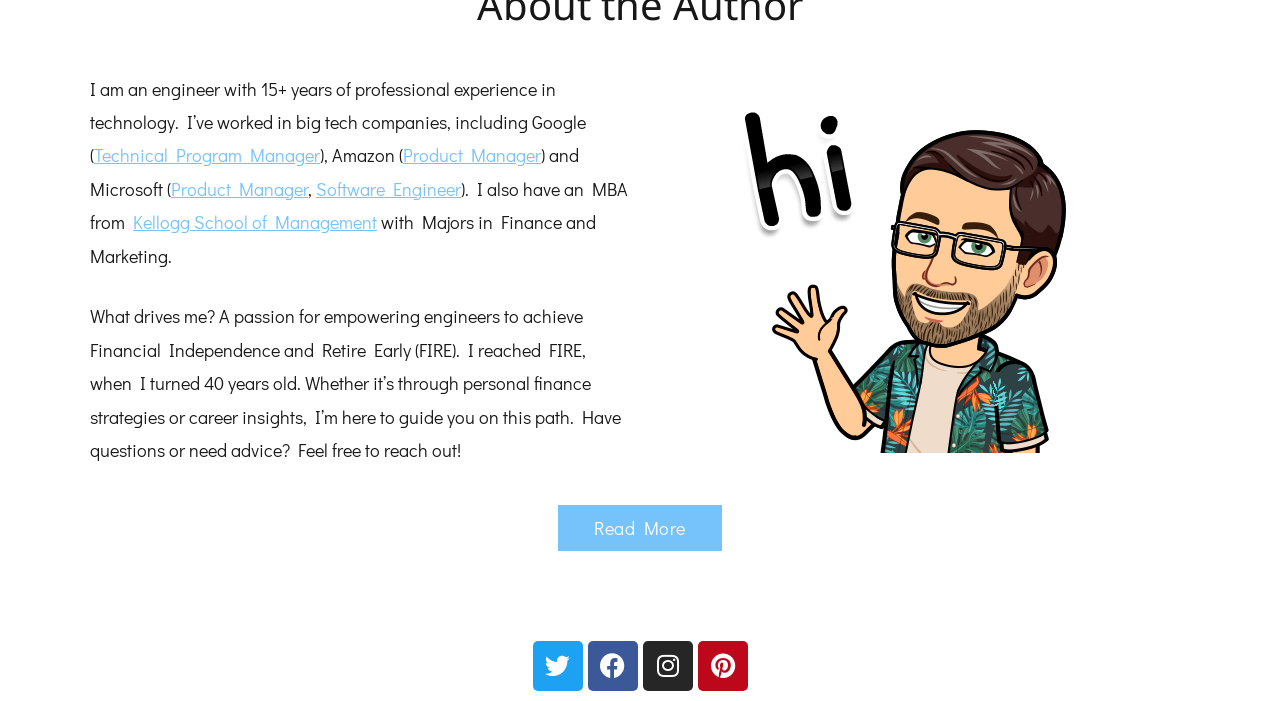Specify the bounding box coordinates of the element's region that should be clicked to achieve the following instruction: "View the engineer's Instagram profile". The bounding box coordinates consist of four float numbers between 0 and 1, in the format [left, top, right, bottom].

[0.502, 0.914, 0.541, 0.985]